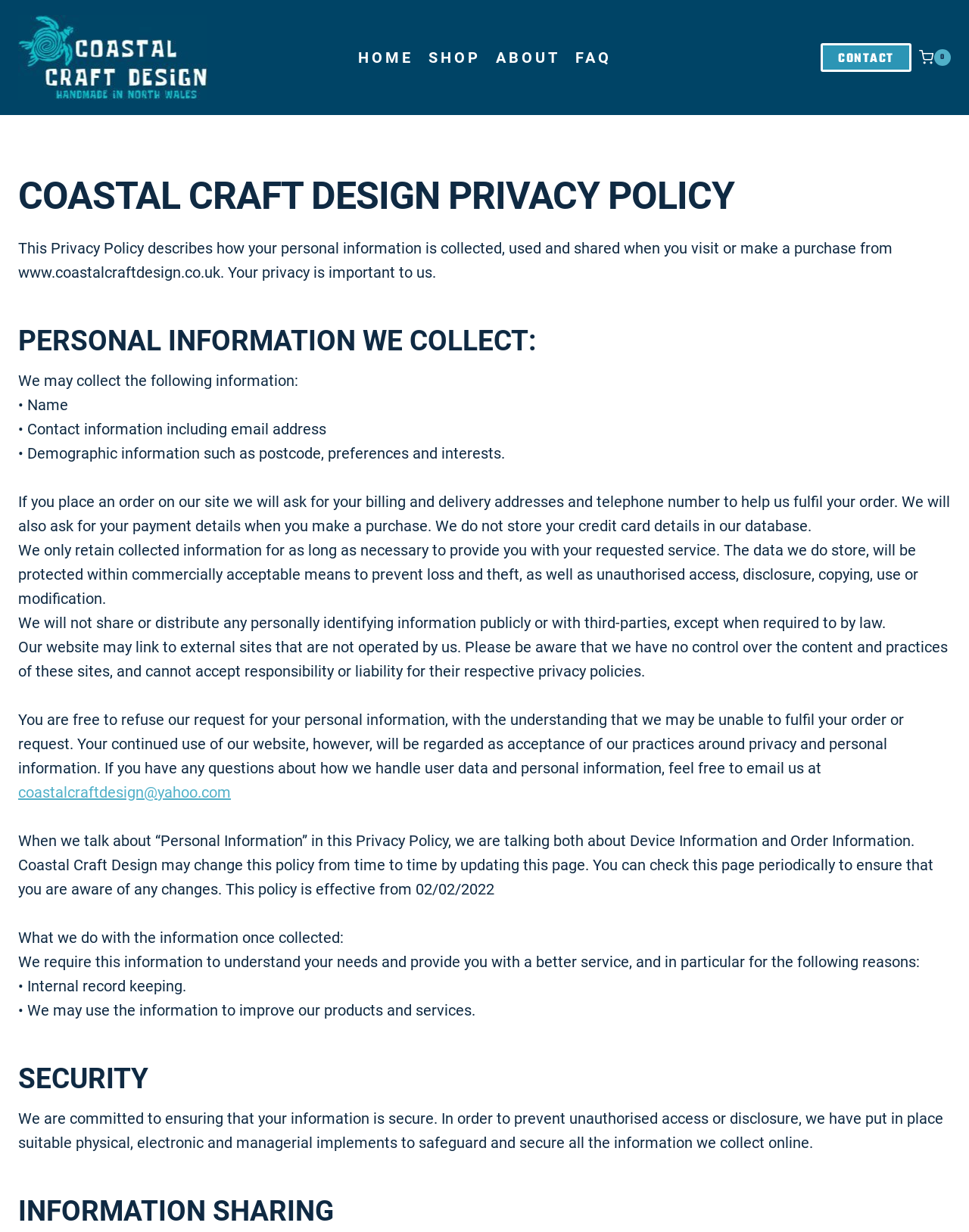Please identify the bounding box coordinates of the element that needs to be clicked to execute the following command: "Click on the 'FAQ' link". Provide the bounding box using four float numbers between 0 and 1, formatted as [left, top, right, bottom].

[0.586, 0.037, 0.639, 0.057]